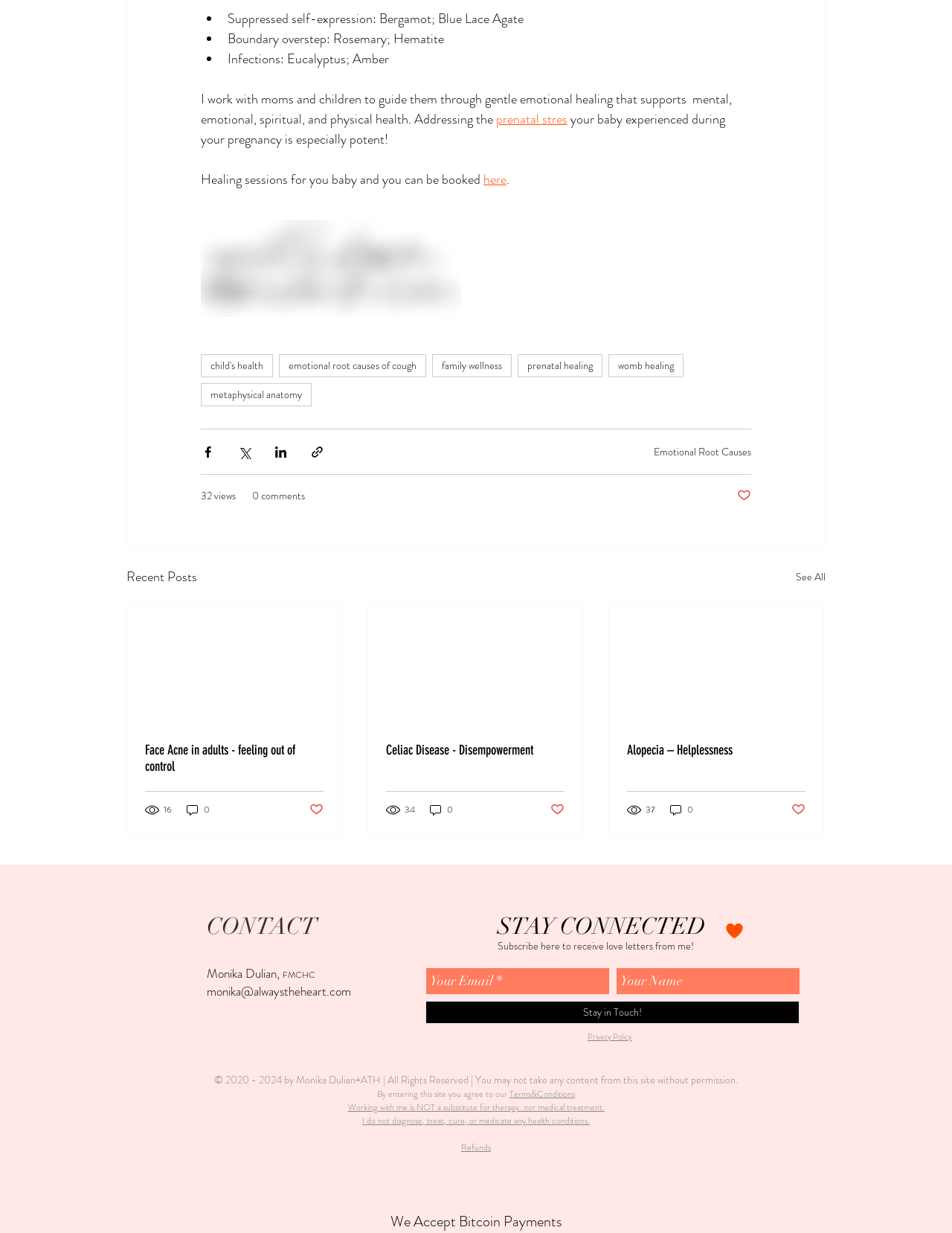How many articles are listed under 'Recent Posts'?
Please give a detailed and elaborate explanation in response to the question.

The webpage has a section titled 'Recent Posts' which lists three articles, each with a title, views, and comments. Therefore, the answer is 3.